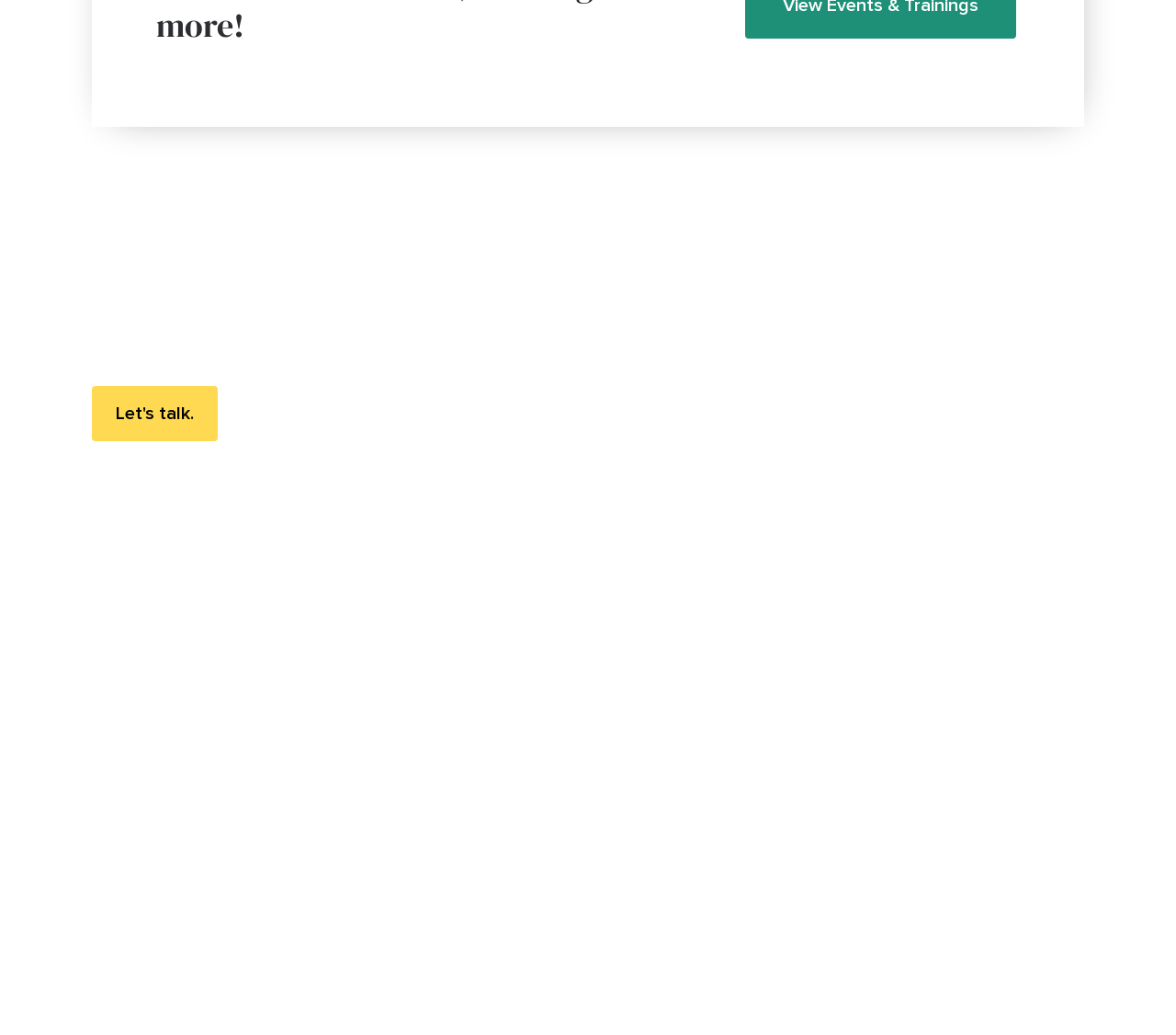Identify the bounding box coordinates of the clickable region necessary to fulfill the following instruction: "Click the 'Let's talk.' link". The bounding box coordinates should be four float numbers between 0 and 1, i.e., [left, top, right, bottom].

[0.078, 0.373, 0.185, 0.426]